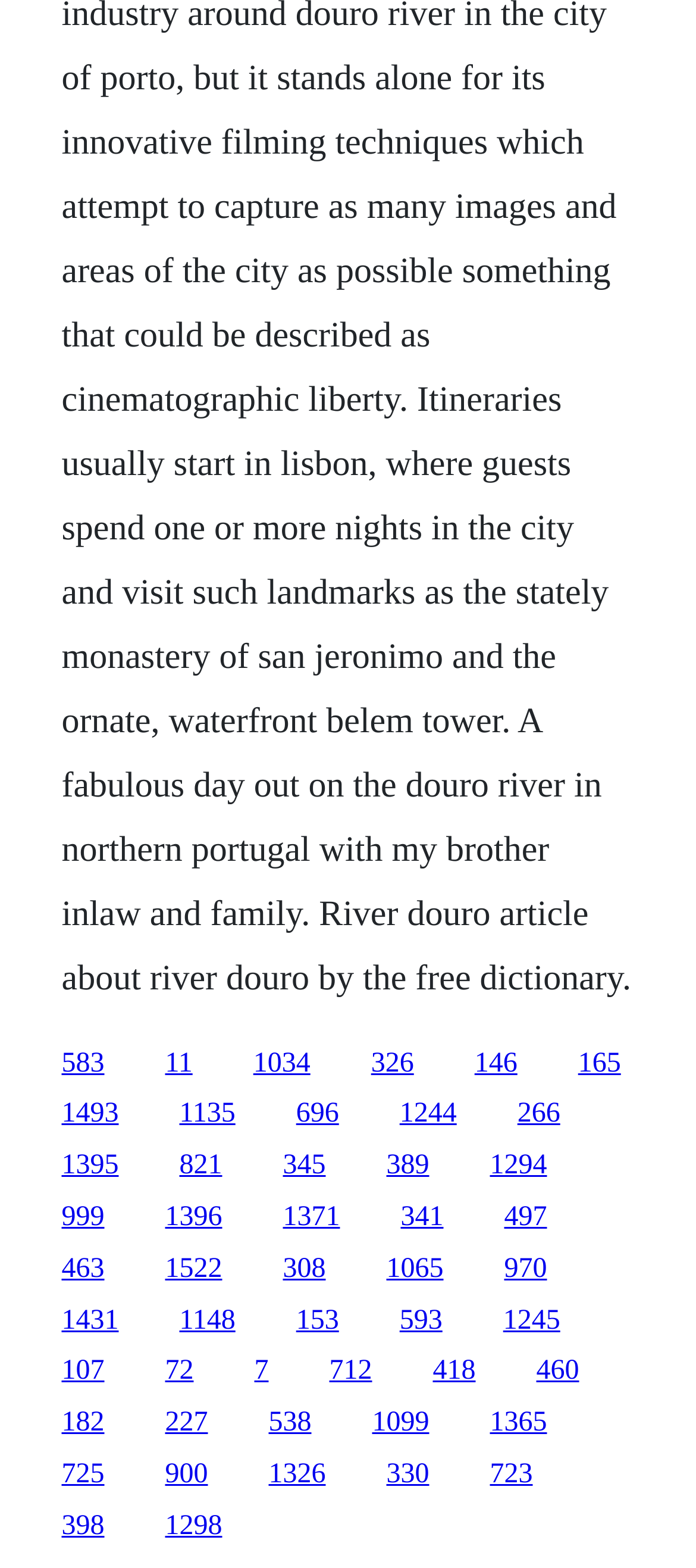Using the provided element description, identify the bounding box coordinates as (top-left x, top-left y, bottom-right x, bottom-right y). Ensure all values are between 0 and 1. Description: 999

[0.088, 0.766, 0.15, 0.786]